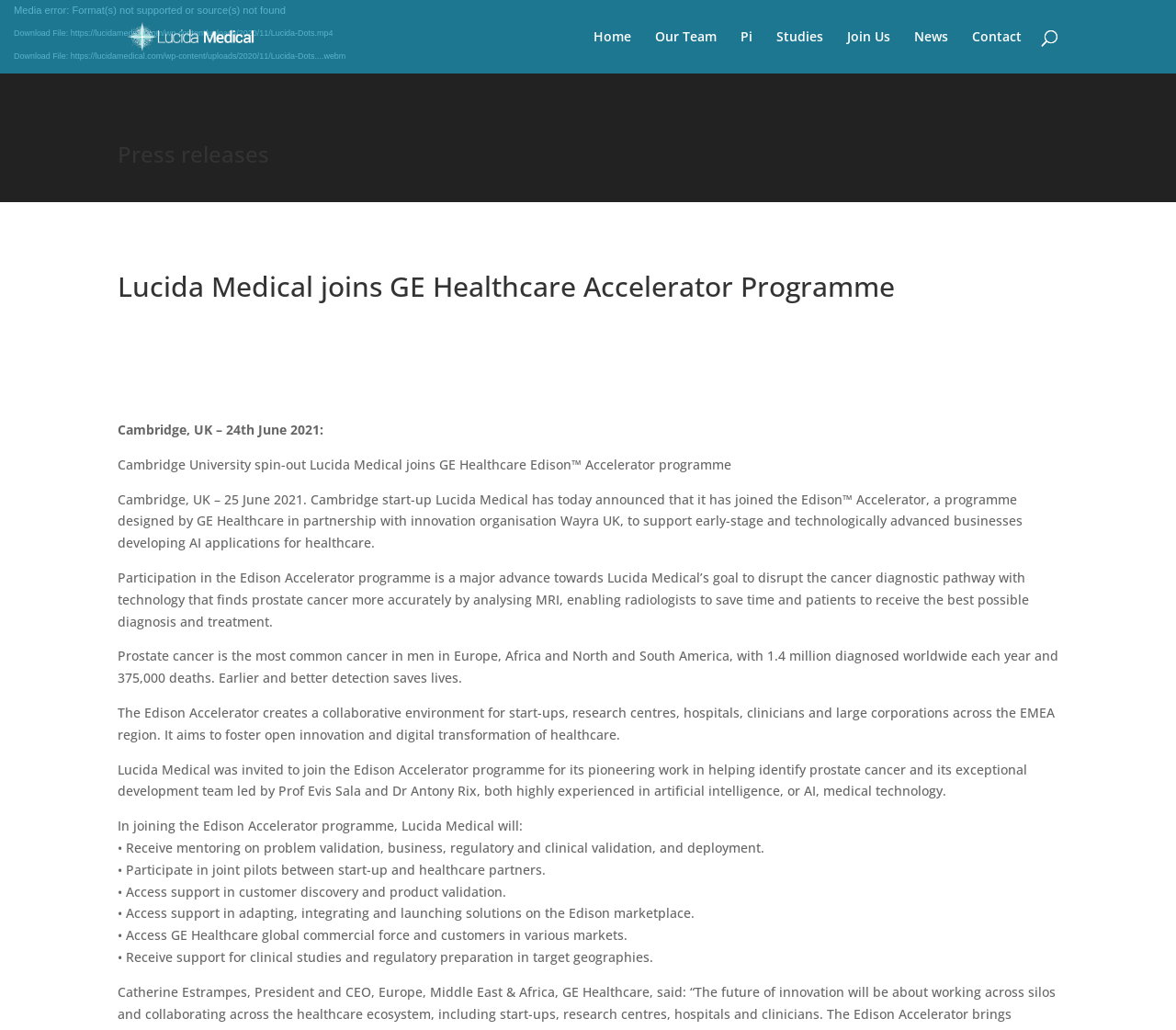What is the name of the company that receives CE marking?
Give a one-word or short phrase answer based on the image.

Lucida Medical